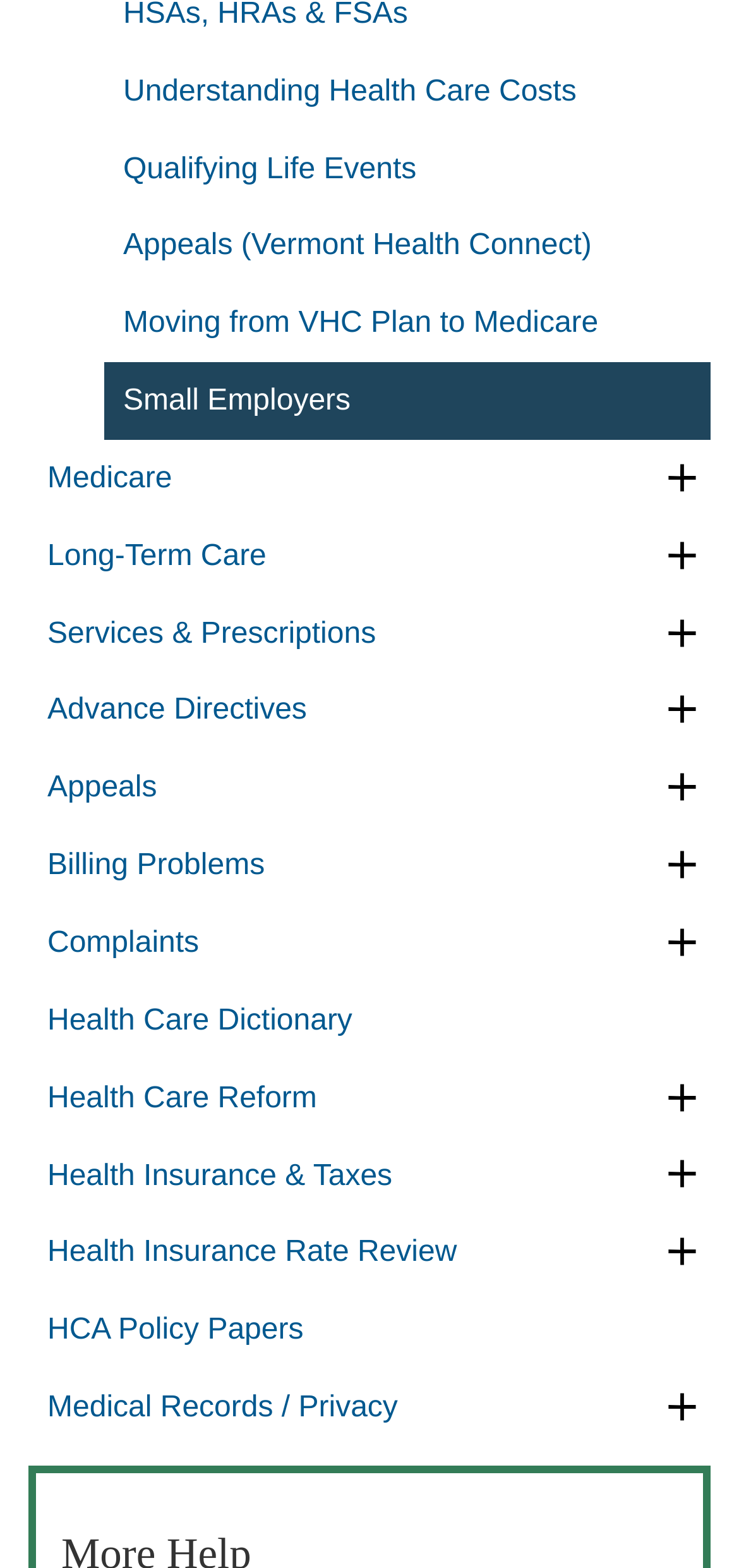Analyze the image and answer the question with as much detail as possible: 
What is the purpose of the buttons with images on the webpage?

The buttons with images on the webpage are used to expand categories. For example, the button 'Expand Category Medicare' is used to expand the category under 'Medicare'. Similarly, other buttons with images are used to expand their respective categories.